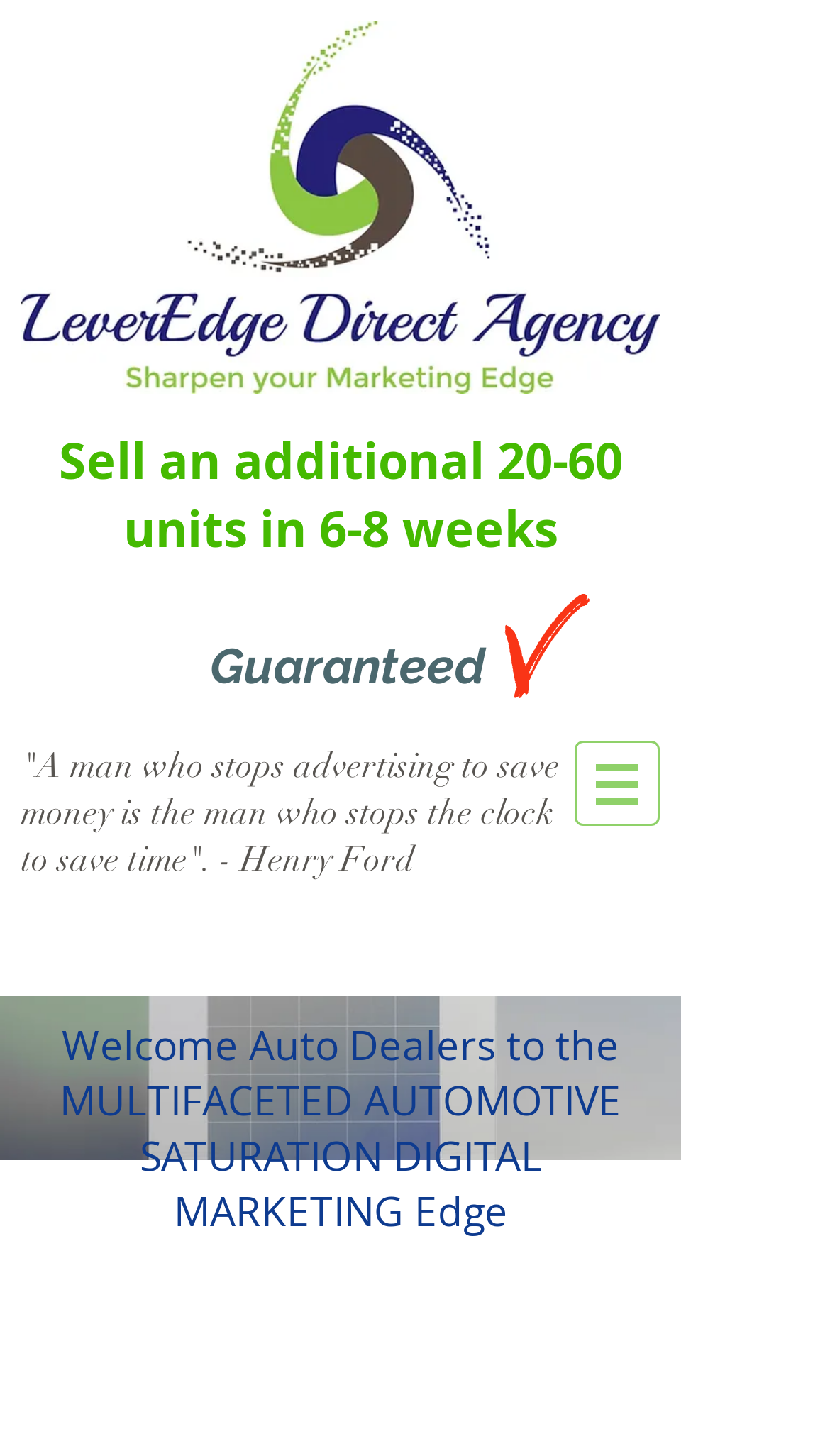Offer an extensive depiction of the webpage and its key elements.

The webpage is about LeverEdge Direct Agency, an automotive digital advertising agency. At the top left of the page, there is a logo of LeverEdge, which is a prominent element. Below the logo, there are three headings that grab attention. The first heading promises to "Sell an additional 20-60 units in 6-8 weeks", which is a bold claim. The second heading is a guarantee, emphasizing the agency's confidence in their services. The third heading is a quote from Henry Ford, which adds a touch of wisdom and authority to the page.

To the right of the logo and headings, there is a navigation menu labeled "Site", which has a dropdown menu indicated by a small image. This menu is positioned near the top of the page, making it easily accessible.

Further down the page, there are two more headings that introduce the agency's services. The first heading welcomes auto dealers to the agency, while the second heading highlights the agency's multifaceted automotive saturation digital marketing edge. These headings are positioned near the bottom of the page, creating a clear flow of information from the top to the bottom. Overall, the webpage effectively communicates the agency's value proposition and services to its target audience.